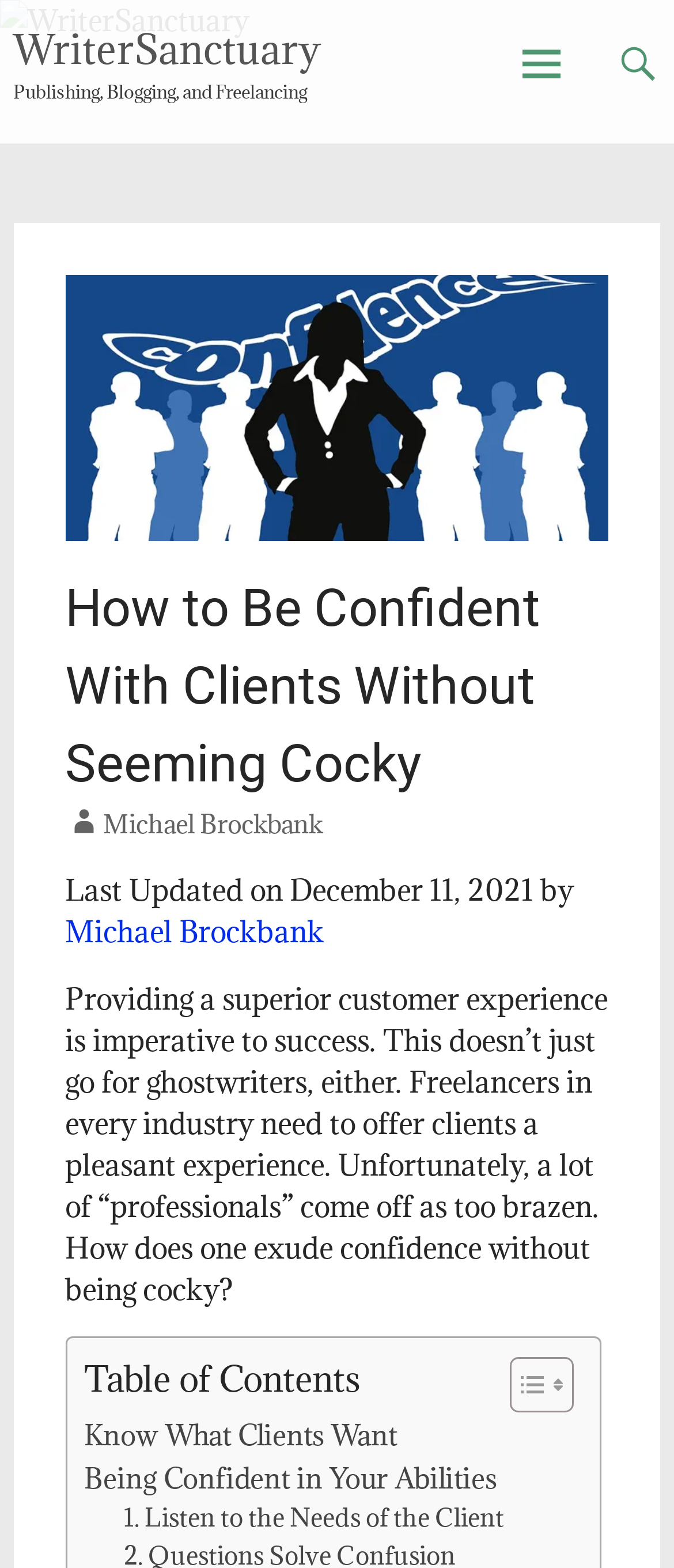When was the article last updated? From the image, respond with a single word or brief phrase.

December 11, 2021